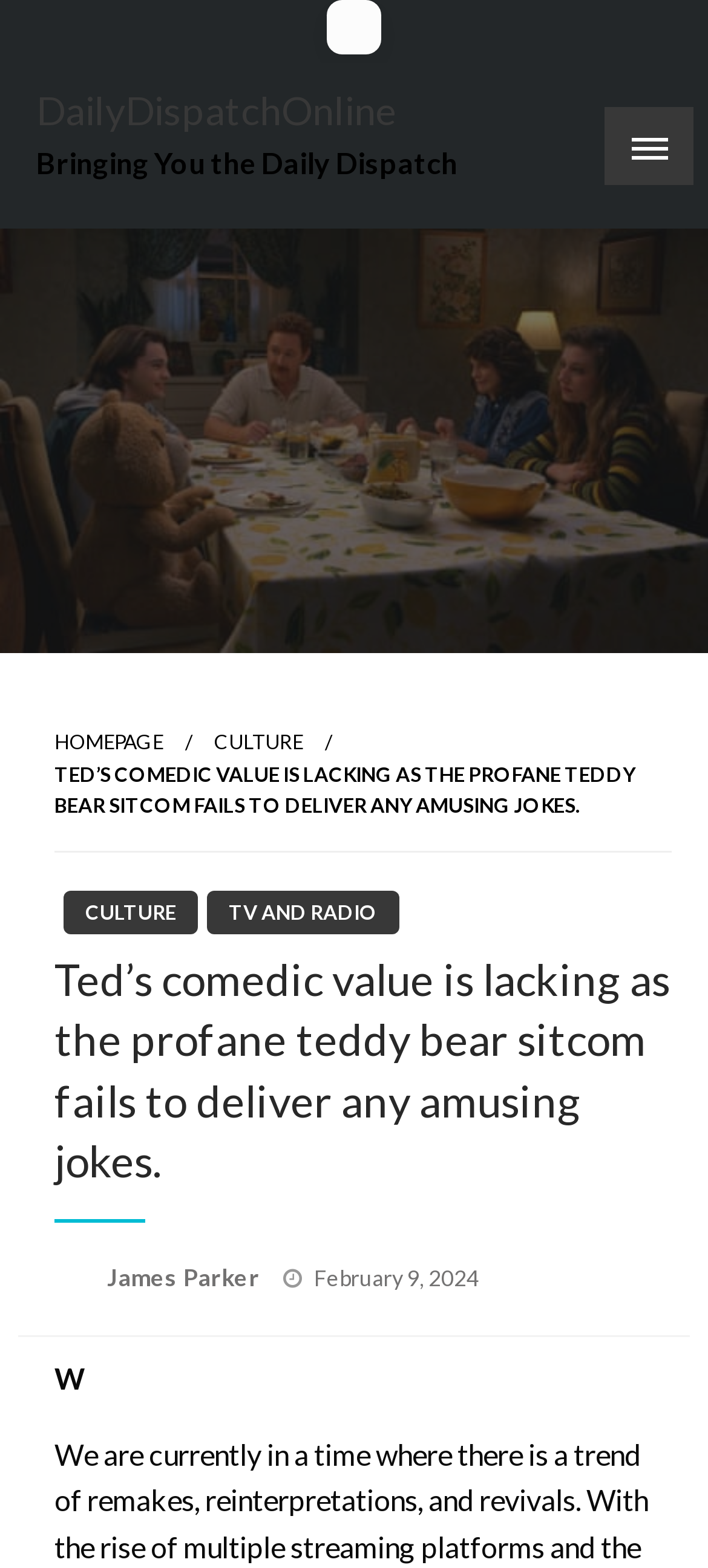What is the name of the sitcom being reviewed?
Based on the image, answer the question with as much detail as possible.

The answer can be found in the heading element 'Ted’s comedic value is lacking as the profane teddy bear sitcom fails to deliver any amusing jokes.' which suggests that the sitcom being reviewed is called 'Ted'.